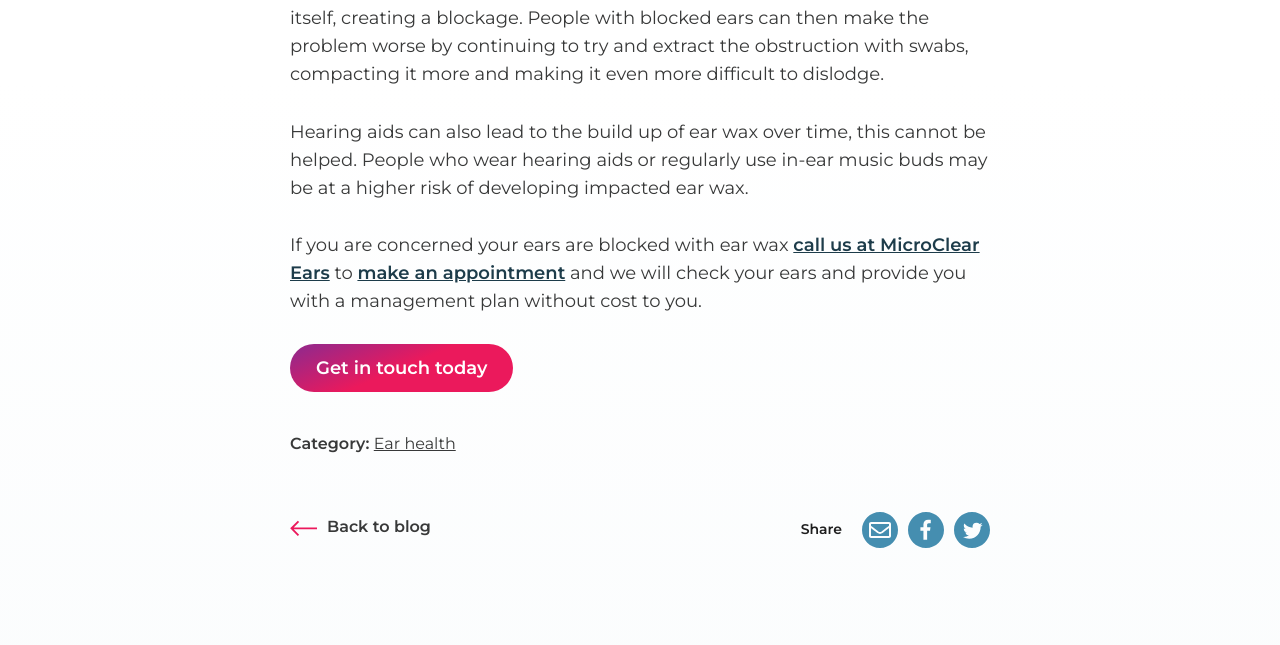Please respond in a single word or phrase: 
What is the risk of wearing hearing aids?

Impacted ear wax